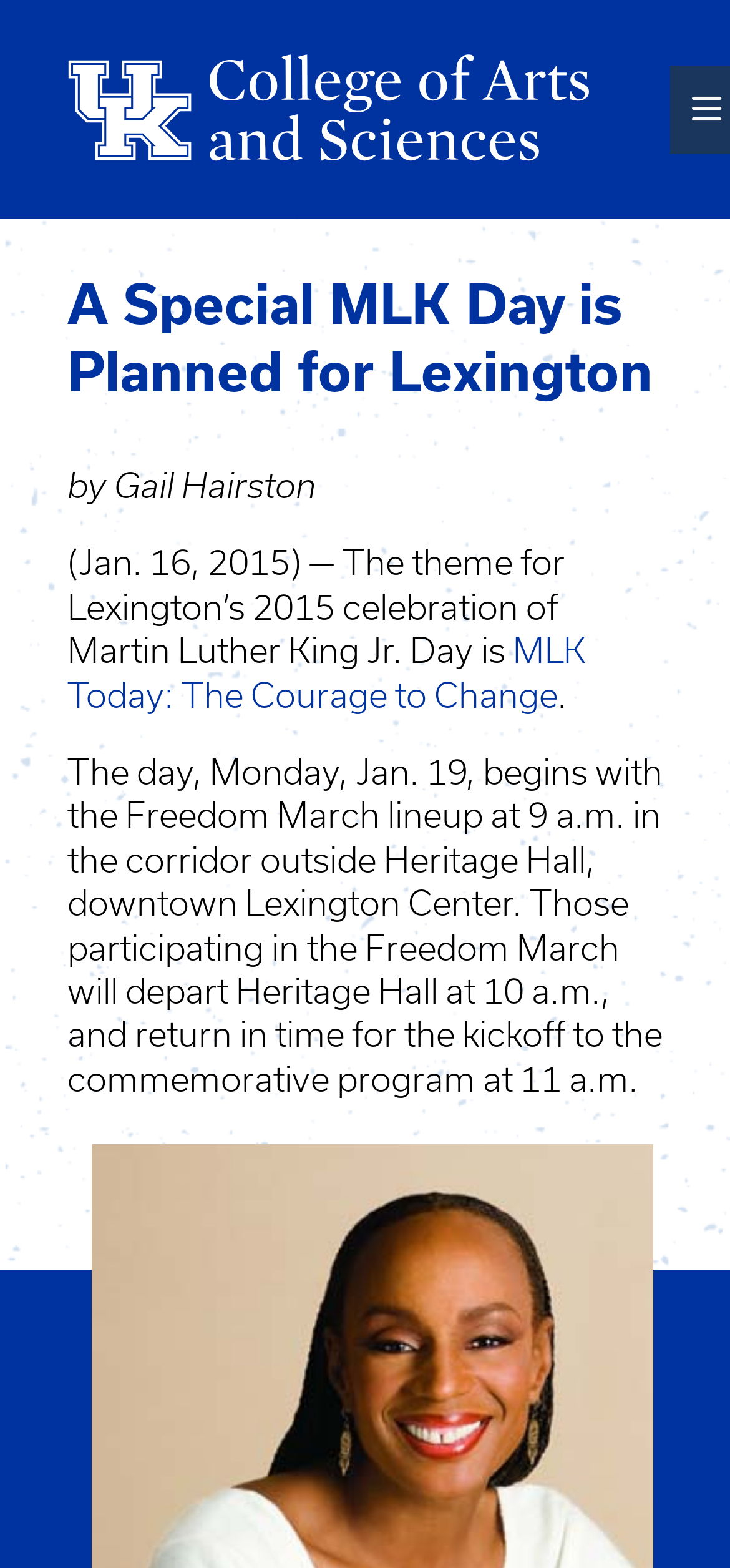Give a short answer to this question using one word or a phrase:
What is the date of the MLK Day celebration?

Monday, Jan. 19